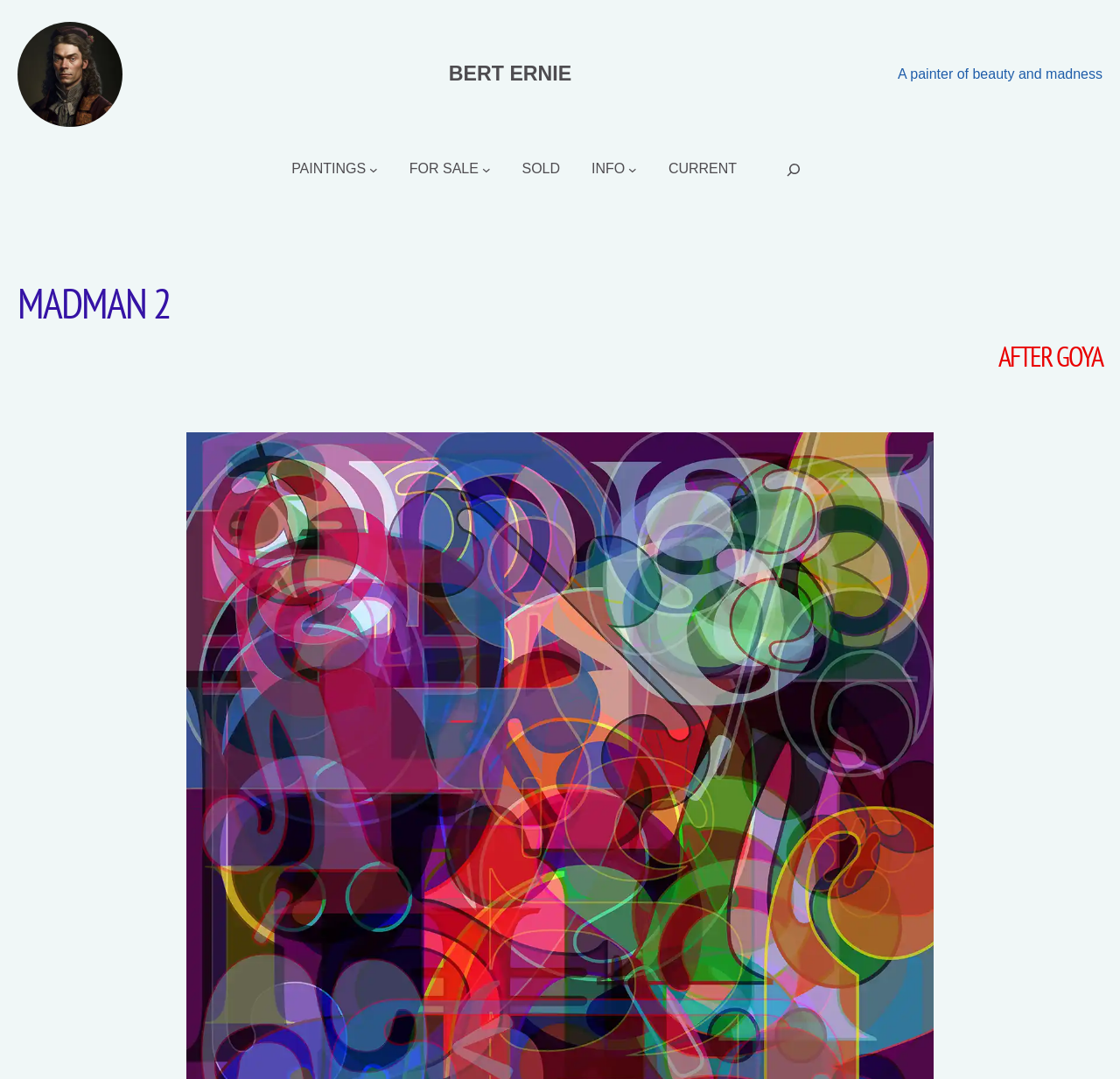From the image, can you give a detailed response to the question below:
What is the logo of the website?

The logo of the website is located at the top left corner of the webpage, and it is an image with the text 'Bert Ernie' written on it.